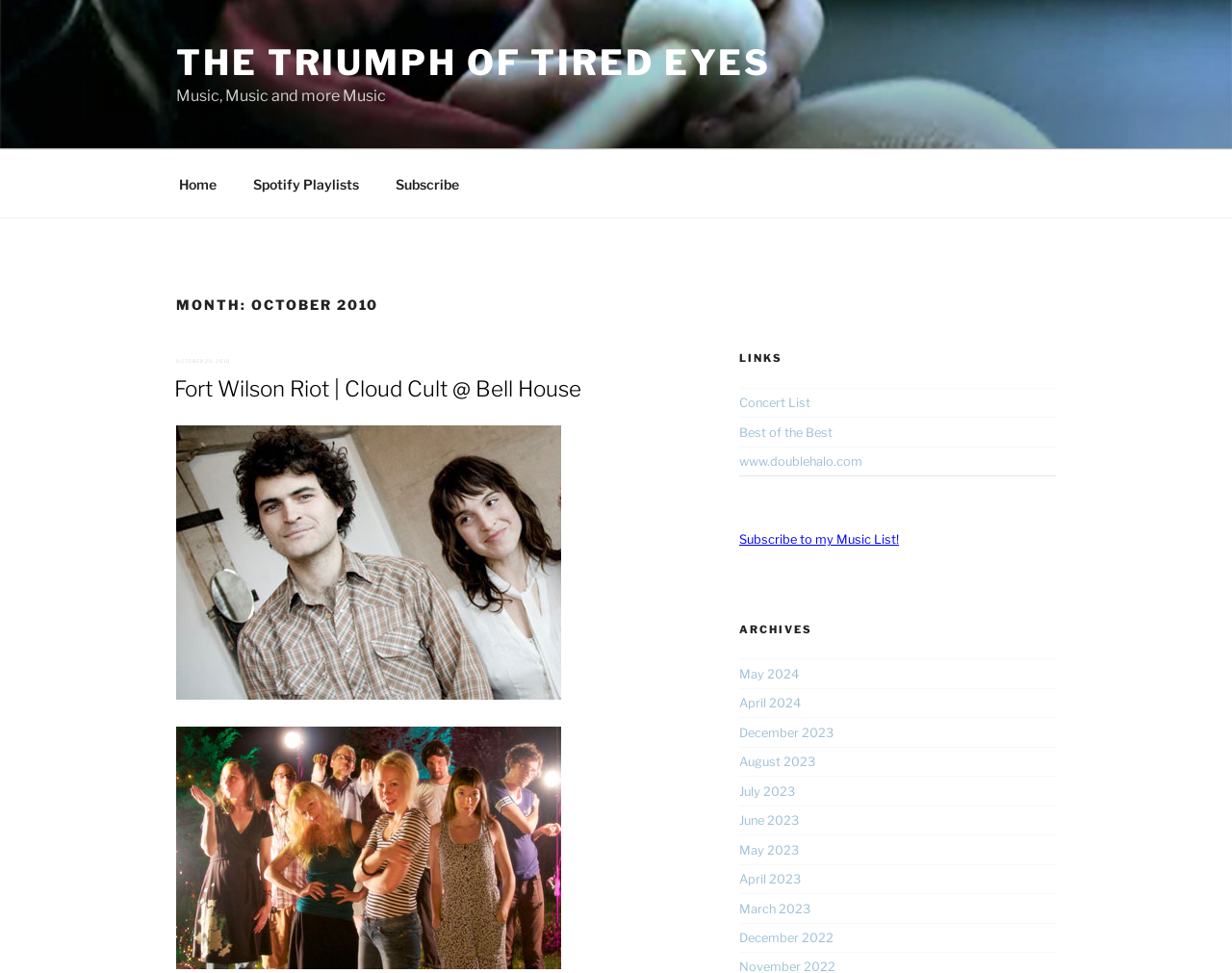What is the date of the posted article?
Using the image as a reference, answer the question with a short word or phrase.

OCTOBER 29, 2010